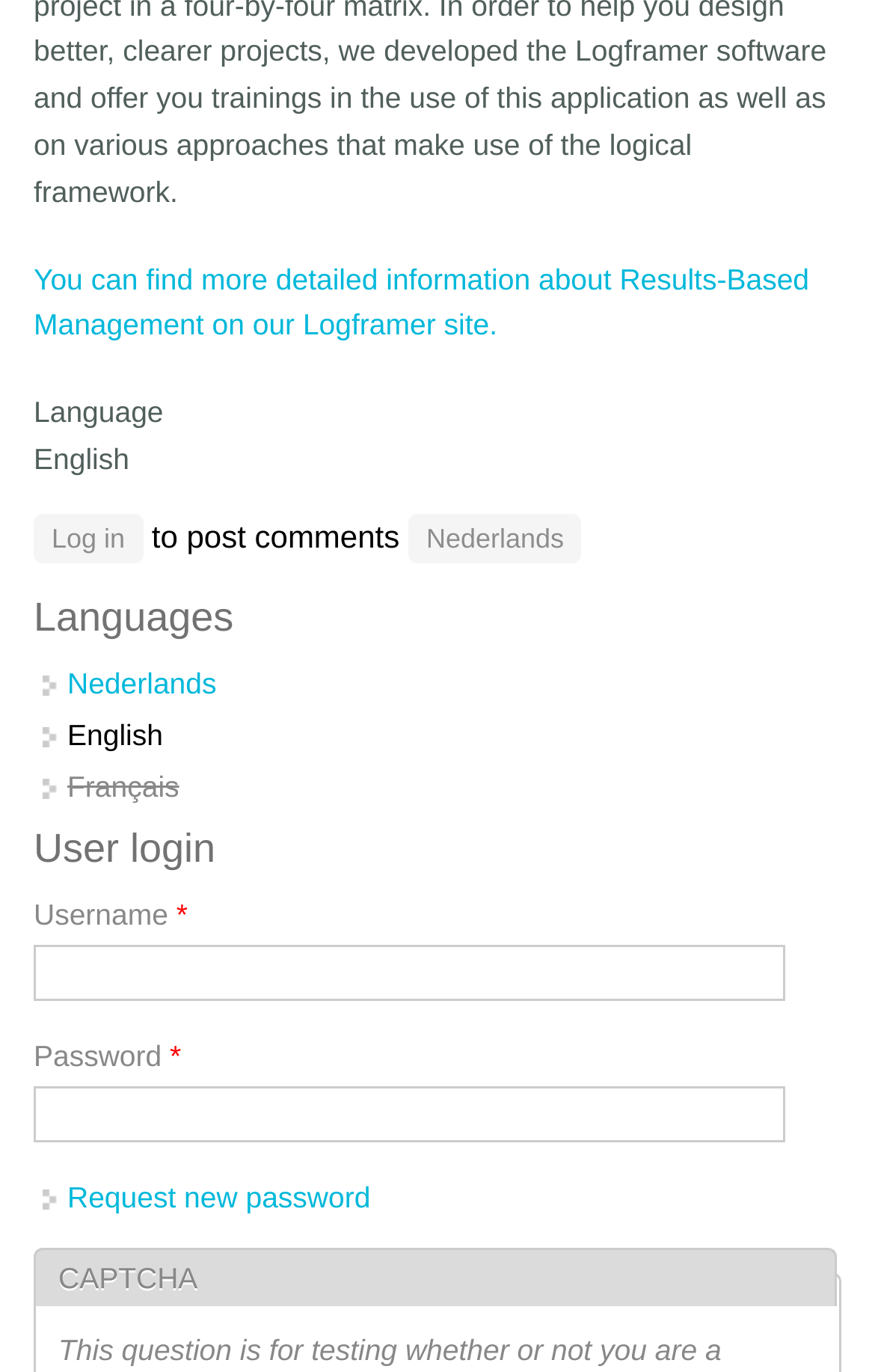Find the bounding box coordinates of the clickable element required to execute the following instruction: "Explore benefits to autism". Provide the coordinates as four float numbers between 0 and 1, i.e., [left, top, right, bottom].

None